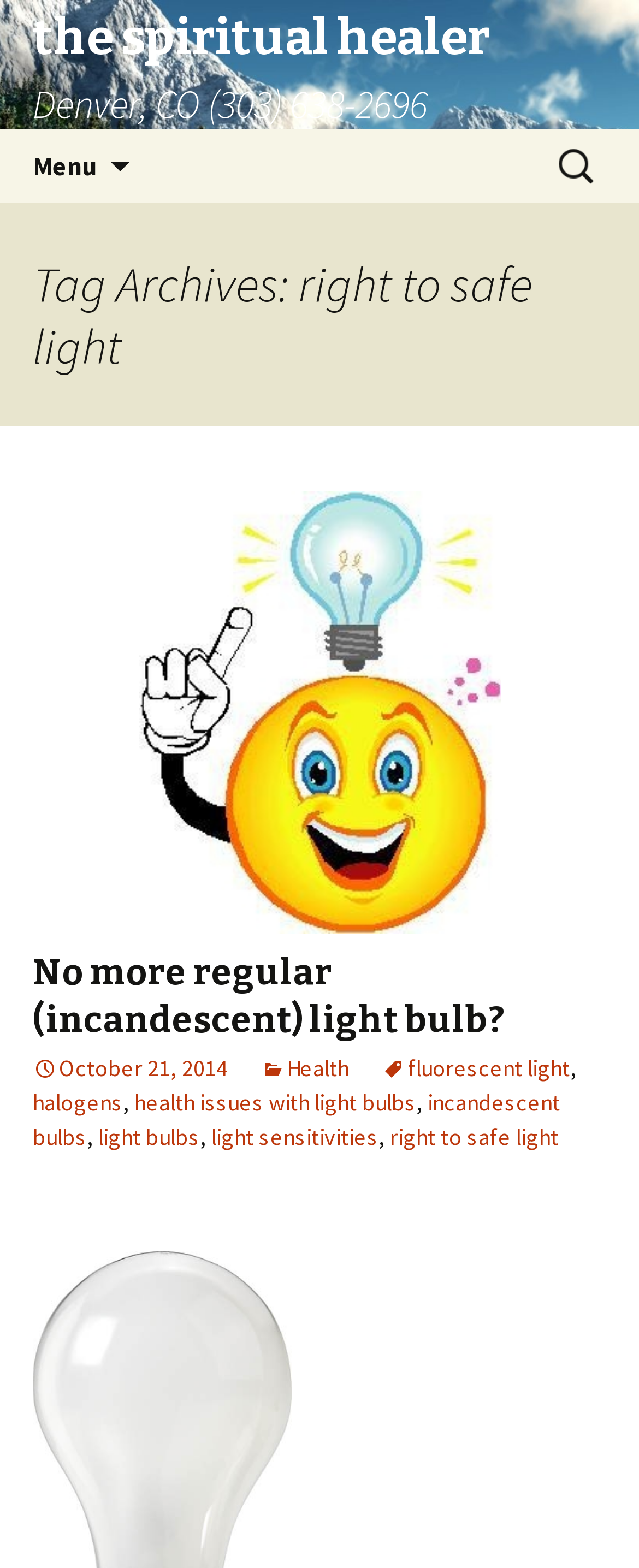What is the category of the article 'No more regular (incandescent) light bulb?'?
Using the image, respond with a single word or phrase.

Health